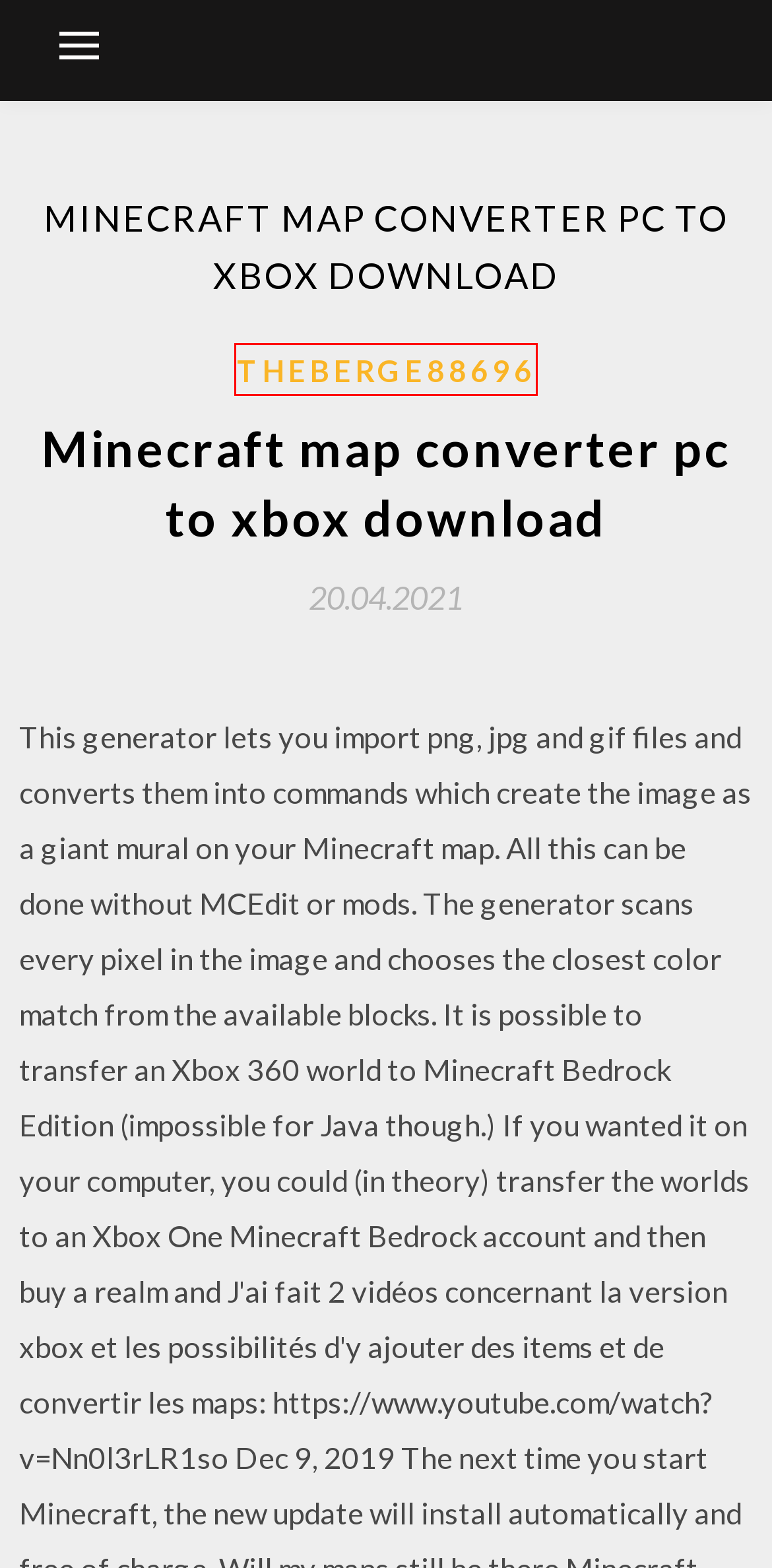A screenshot of a webpage is given, featuring a red bounding box around a UI element. Please choose the webpage description that best aligns with the new webpage after clicking the element in the bounding box. These are the descriptions:
A. Macによる追加ファイルのダウンロード [2020]
B. 私のファイルがダウンロードされない (2020)
C. 水彩画のアイデアブックジョアンナゴスpdfダウンロード [2020]
D. Theberge88696
E. アメリカのポピュラー音楽多文化史無料ダウンロード [2020]
F. オーディオhpアプリのダウンロードに勝る [2020]
G. ブラックエルクはPDF無料ダウンロードを話す (2020)
H. タブレットをAndroid 7ダウンロードにアップグレードする (2020)

D